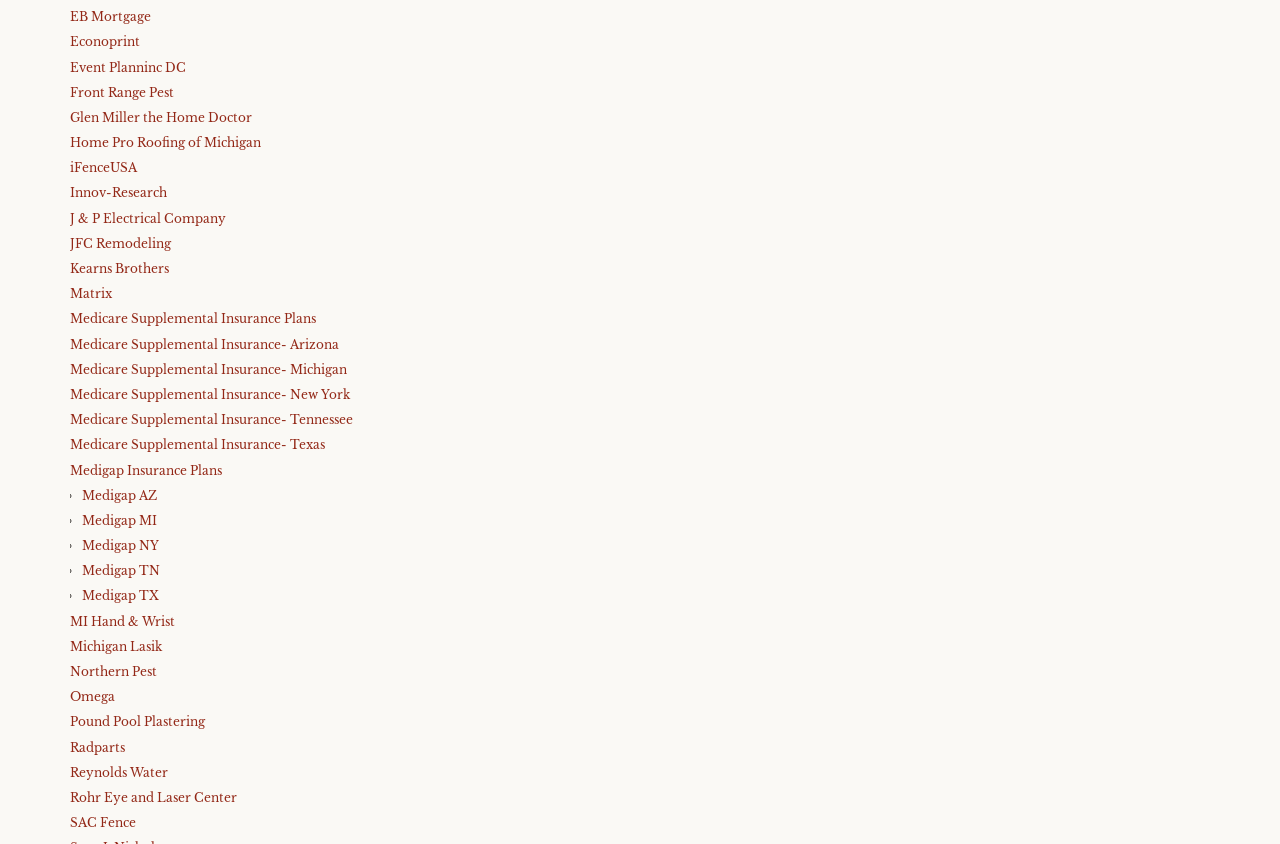Answer this question in one word or a short phrase: Are all links on the webpage related to insurance?

No